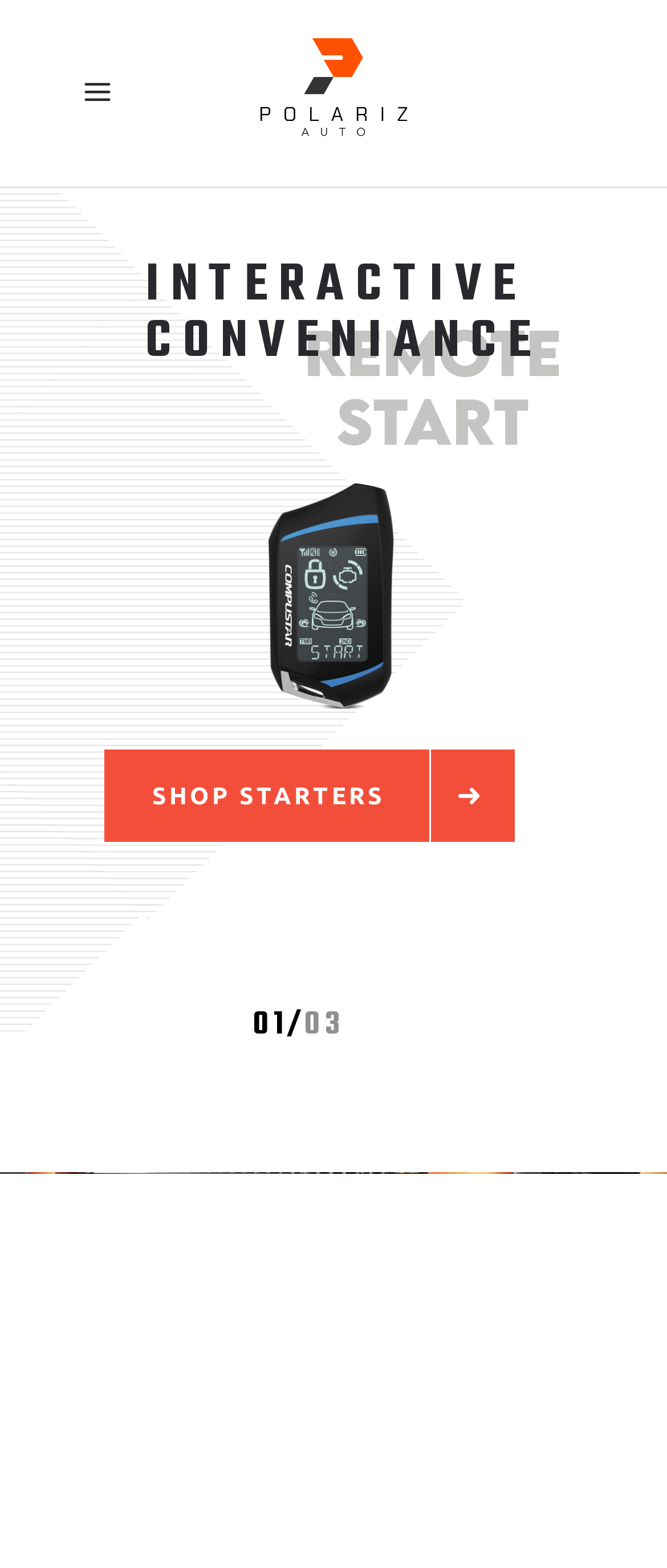Give a one-word or short phrase answer to this question: 
How many images are on the page?

3